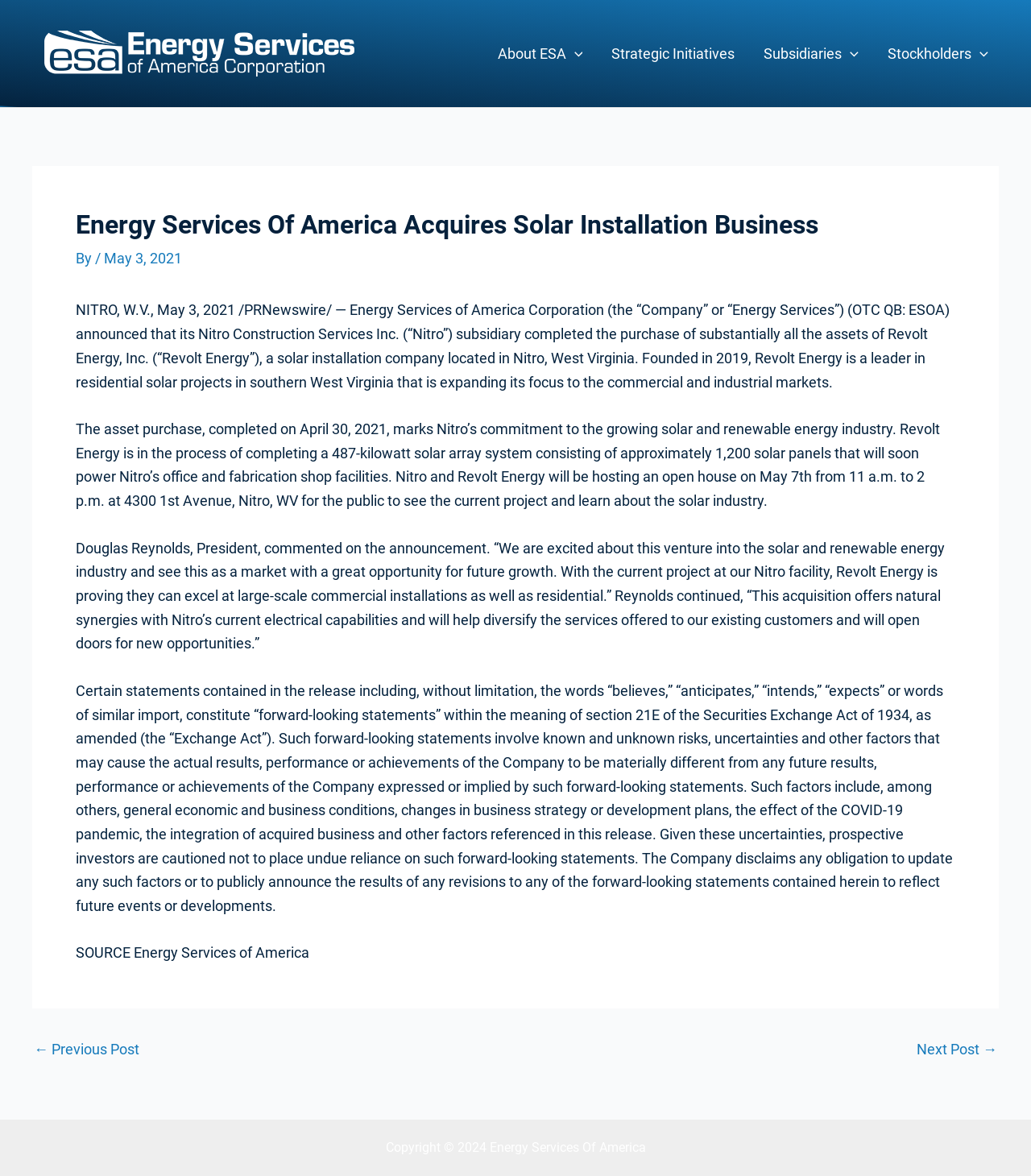Specify the bounding box coordinates of the area that needs to be clicked to achieve the following instruction: "Click the 'About ESA Menu Toggle' link".

[0.468, 0.018, 0.579, 0.073]